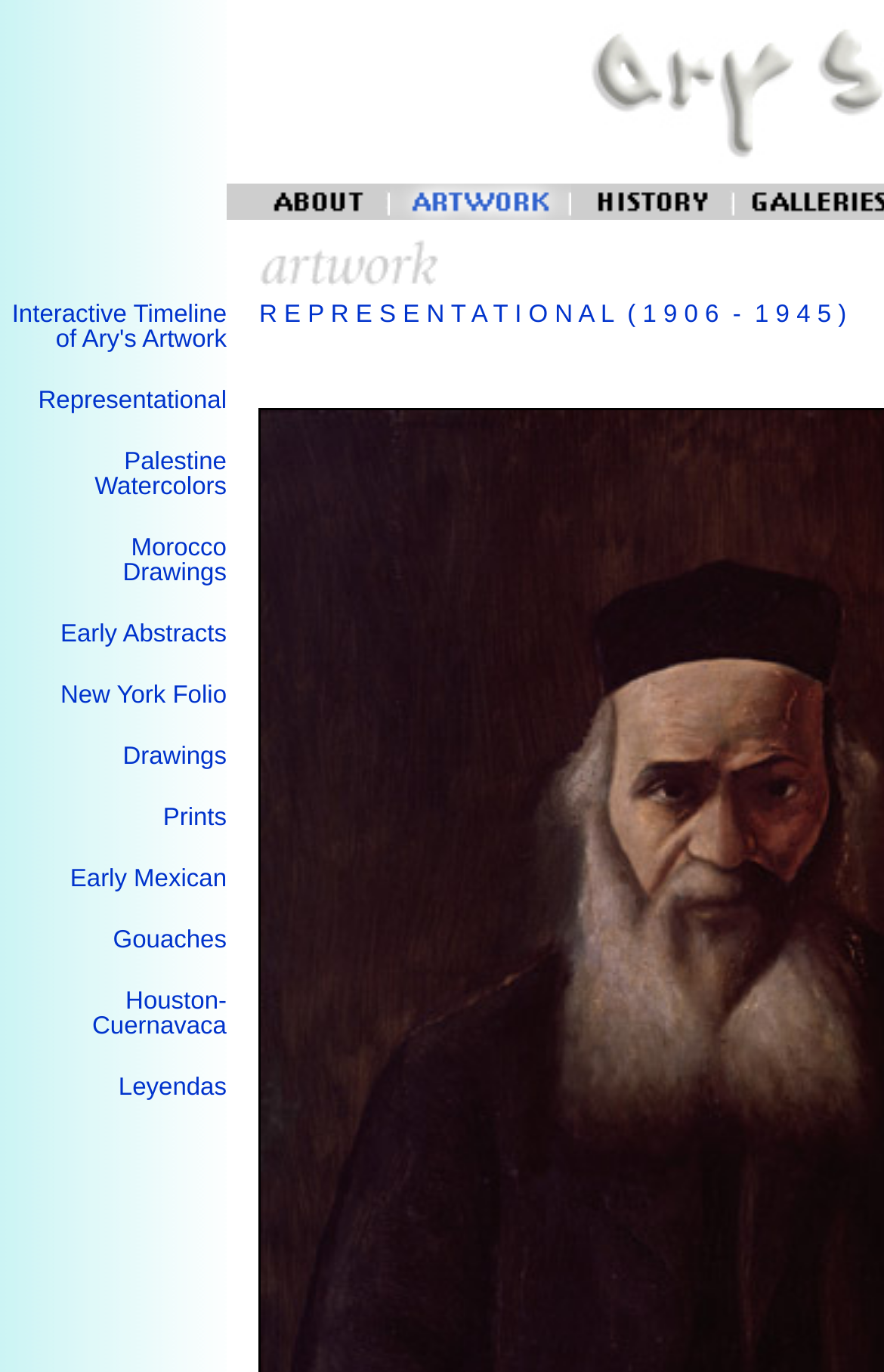What is the name of the artist featured on this webpage?
Please answer the question with a detailed response using the information from the screenshot.

The webpage title 'The Stillman-Lack Foundation ::Ary Stillman's Artworks > Portrait of Israel Brodkey::' suggests that the webpage is about Ary Stillman's artworks, and the interactive timeline of Ary's artwork is also mentioned in the webpage content.